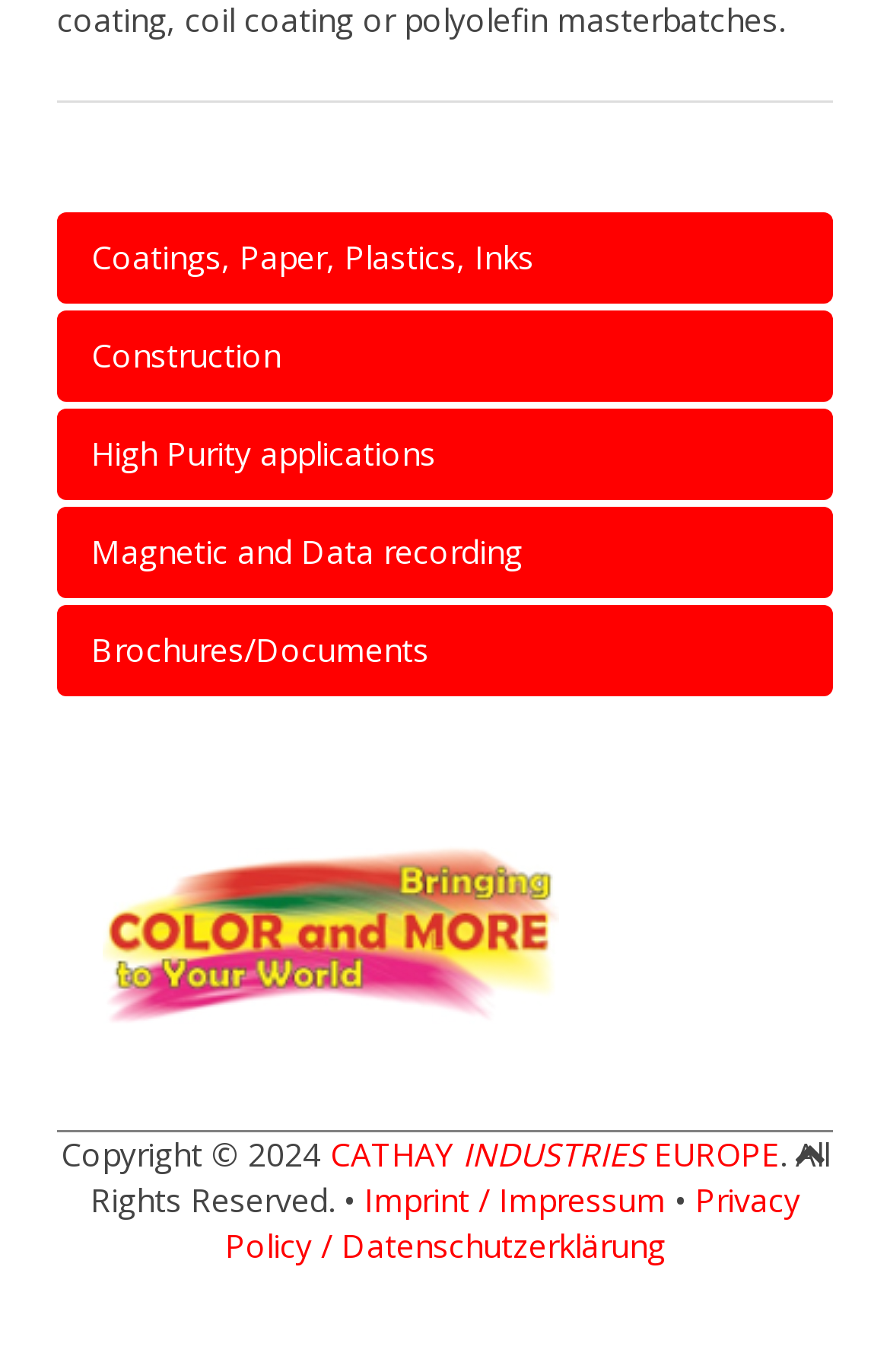Locate the UI element described as follows: "High Purity applications". Return the bounding box coordinates as four float numbers between 0 and 1 in the order [left, top, right, bottom].

[0.064, 0.297, 0.936, 0.364]